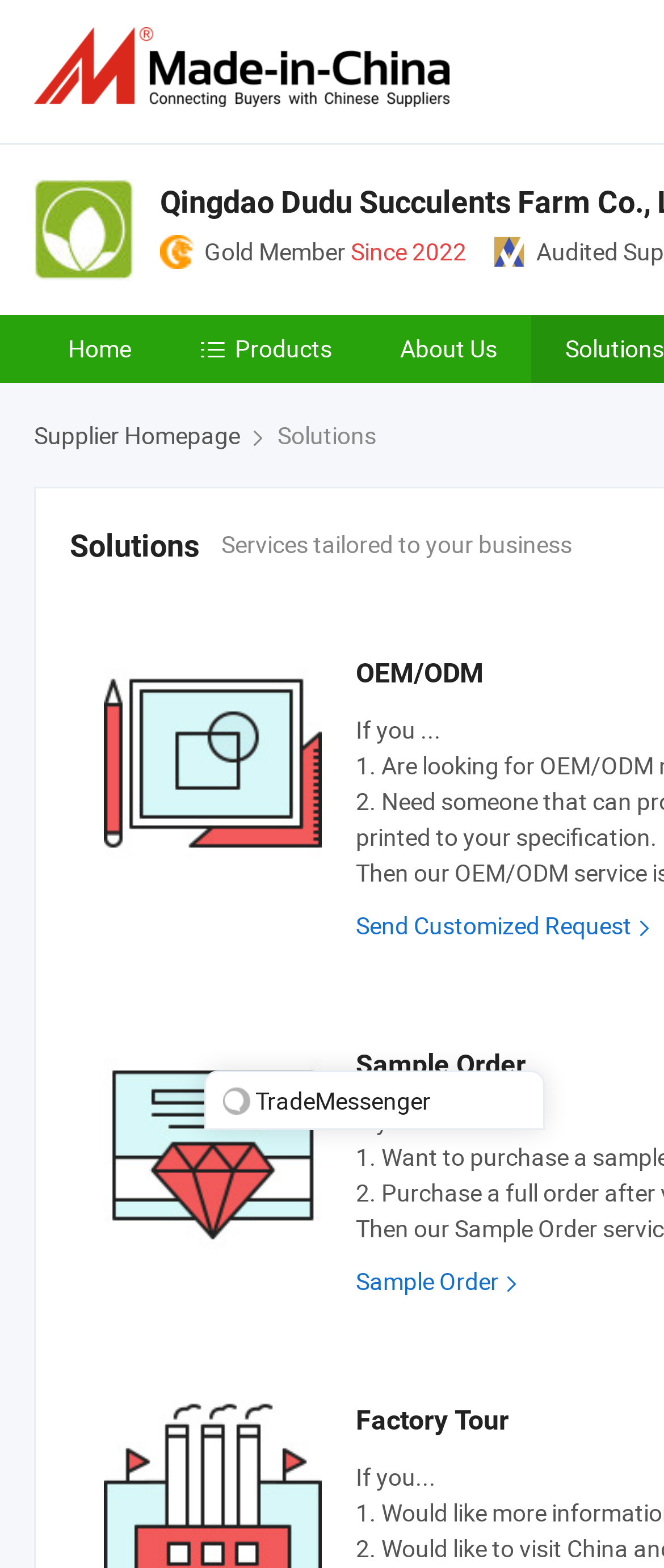Pinpoint the bounding box coordinates of the element to be clicked to execute the instruction: "View Products".

[0.249, 0.201, 0.551, 0.245]